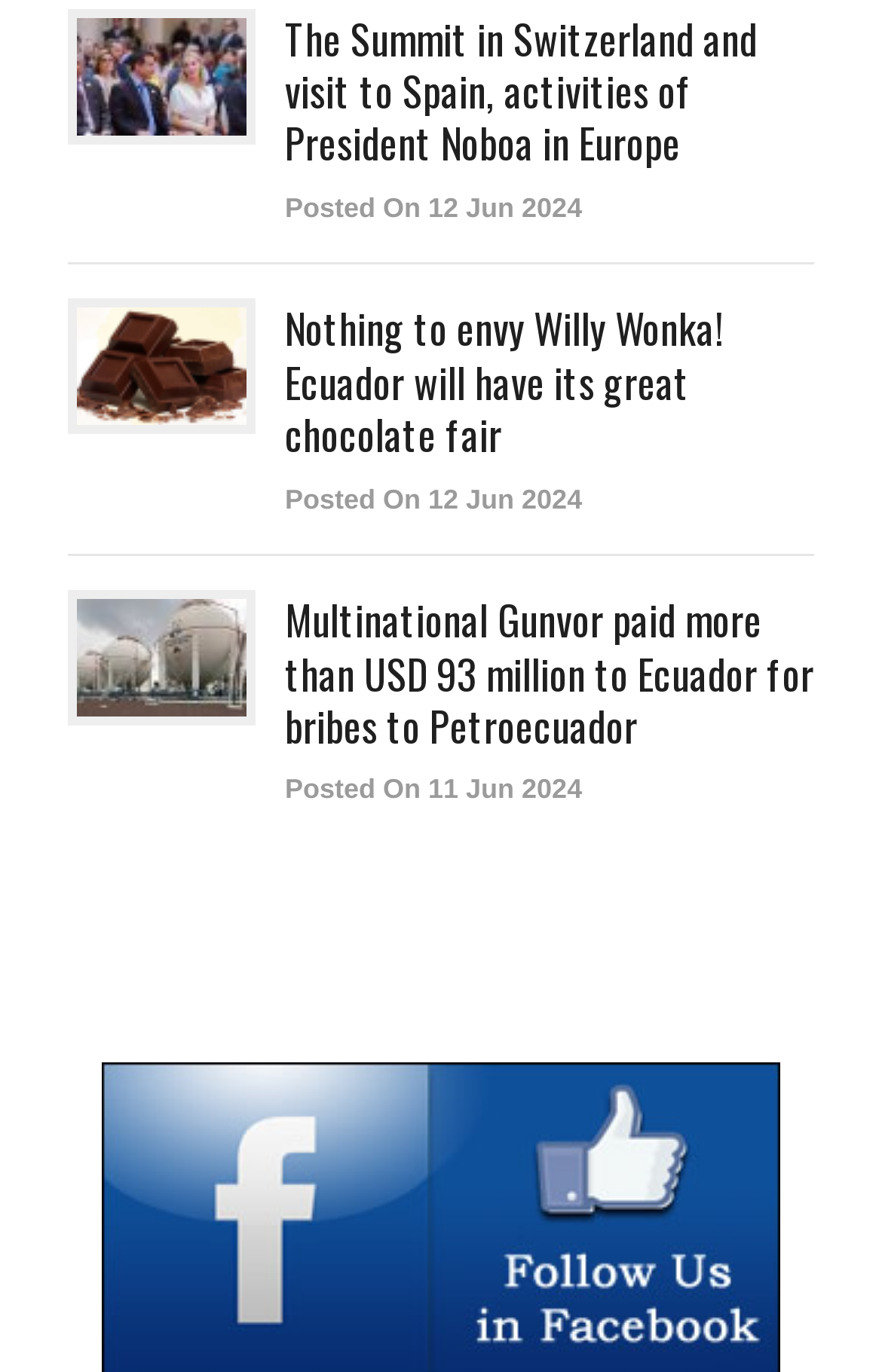Determine the bounding box coordinates for the area that should be clicked to carry out the following instruction: "Check the post date of the news".

[0.323, 0.14, 0.66, 0.163]